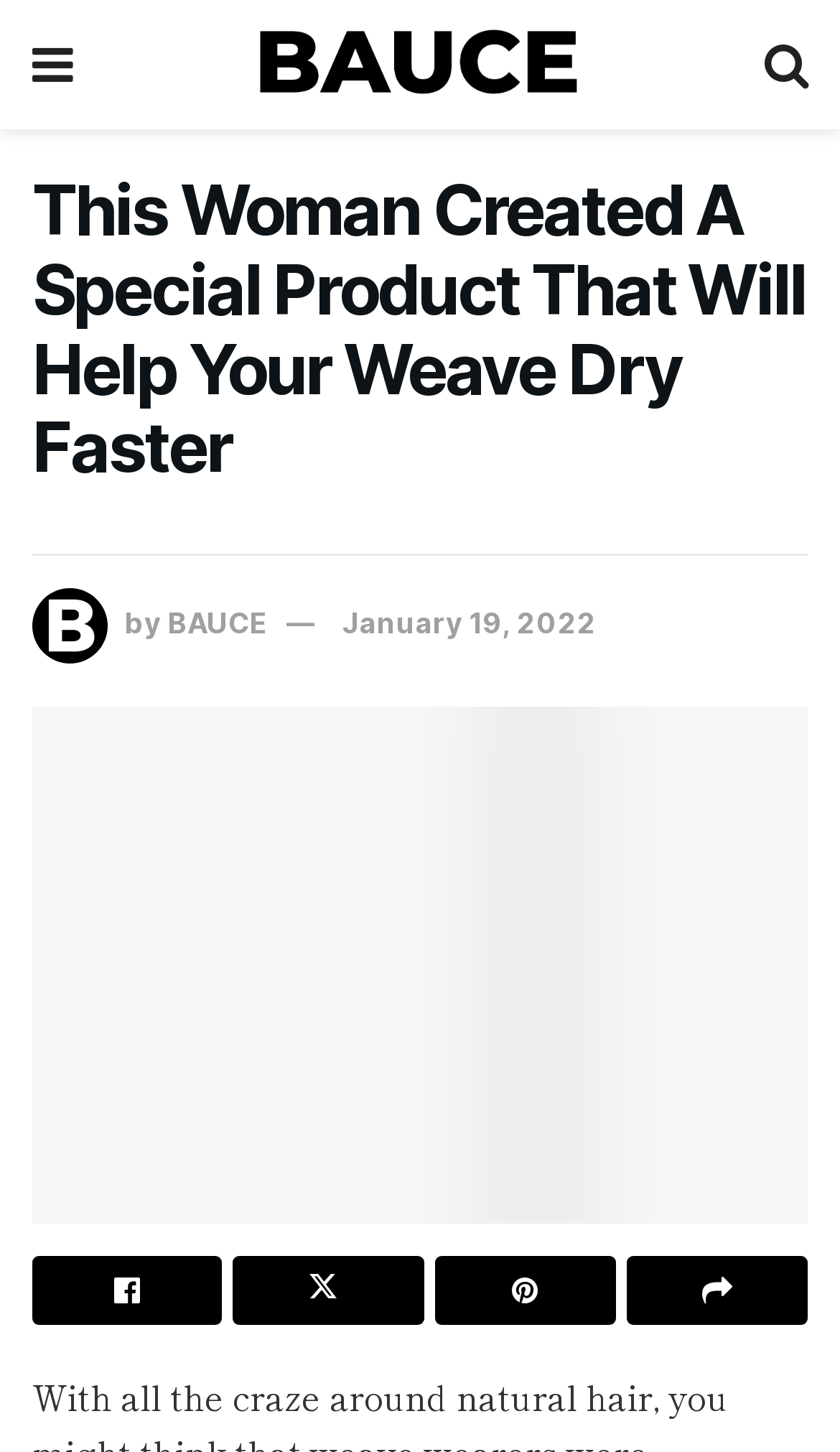Who is the author of the article?
Give a detailed explanation using the information visible in the image.

I looked for the author's name but could not find it explicitly mentioned on the webpage. The text 'by' is present, but it is not followed by a specific author's name.